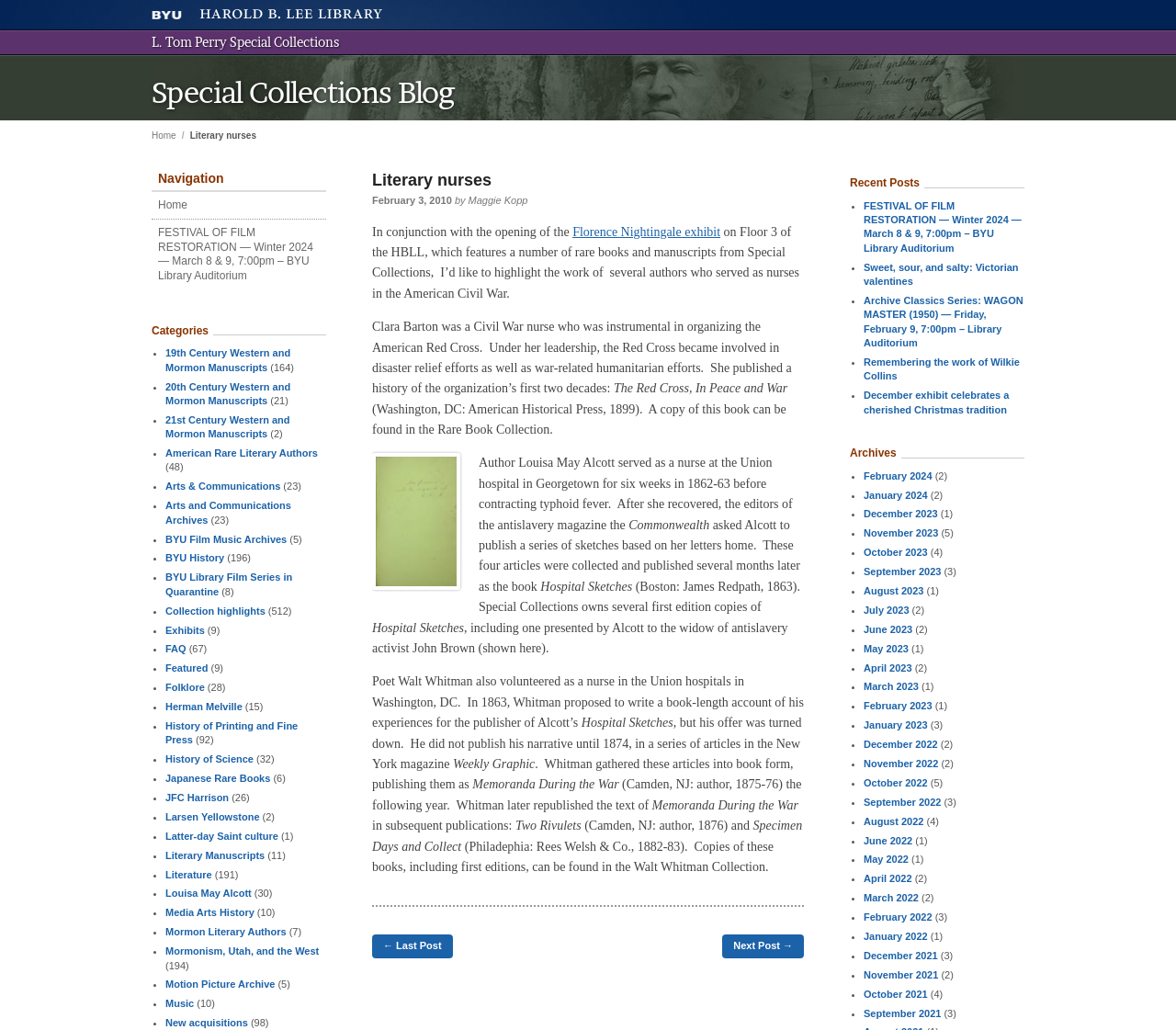Highlight the bounding box coordinates of the region I should click on to meet the following instruction: "Read about the 'FESTIVAL OF FILM RESTORATION' event".

[0.129, 0.213, 0.277, 0.282]